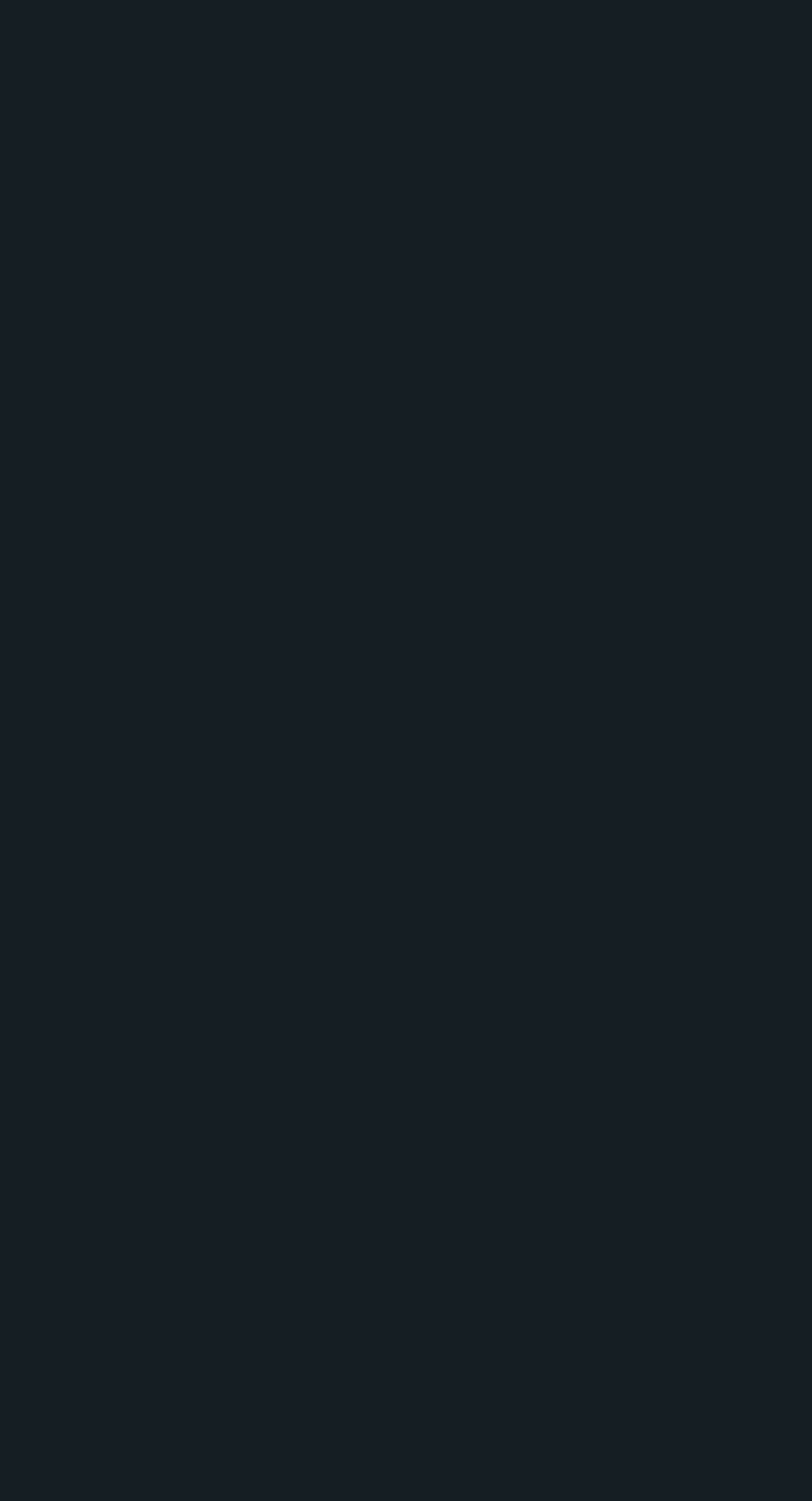What is the first link in the top navigation menu?
Answer the question in a detailed and comprehensive manner.

By examining the top navigation menu, I can see that the first link is 'Our Story', which is located at the top-left corner of the webpage.